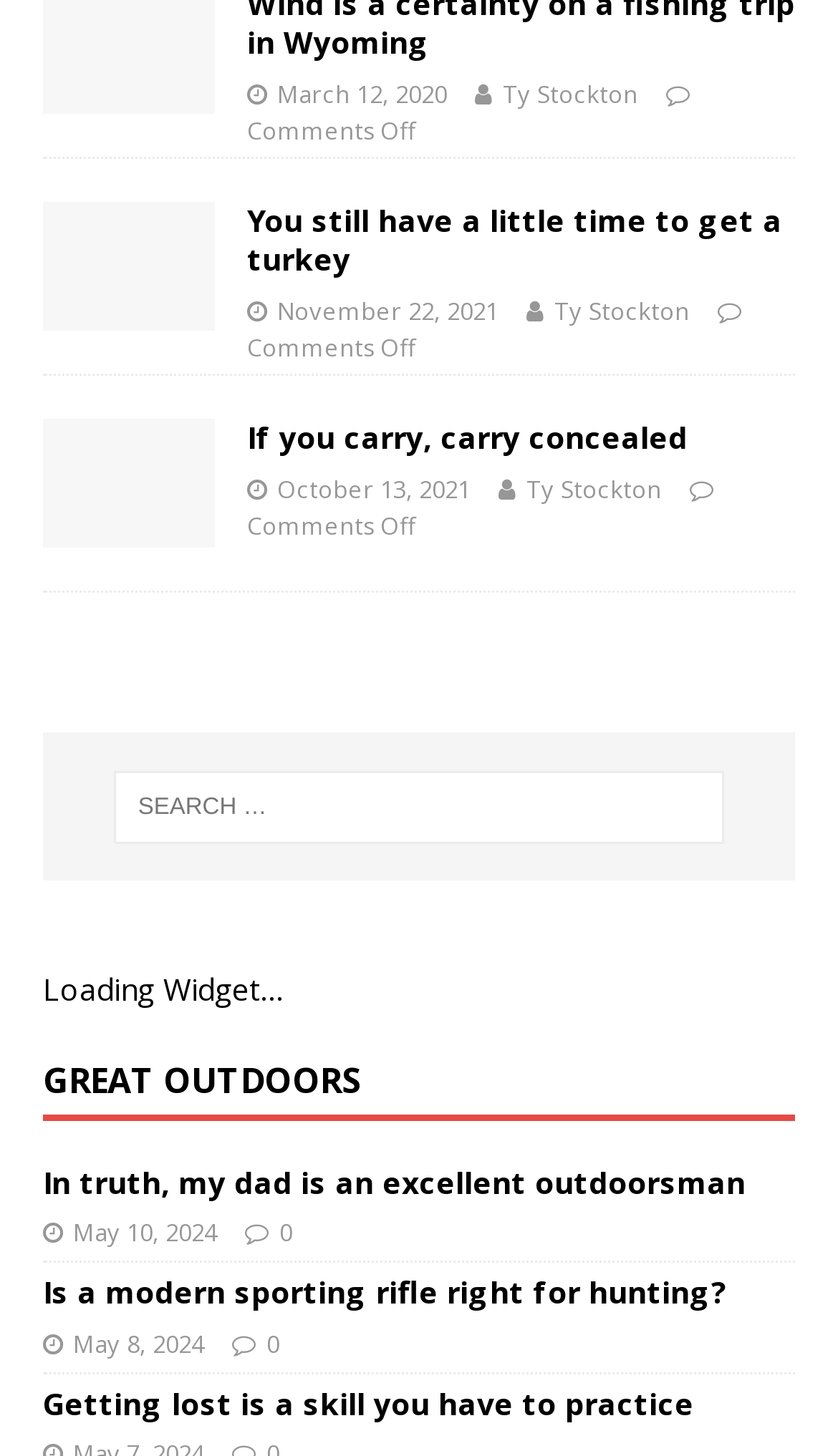Provide a one-word or brief phrase answer to the question:
How many search boxes are on this webpage?

1